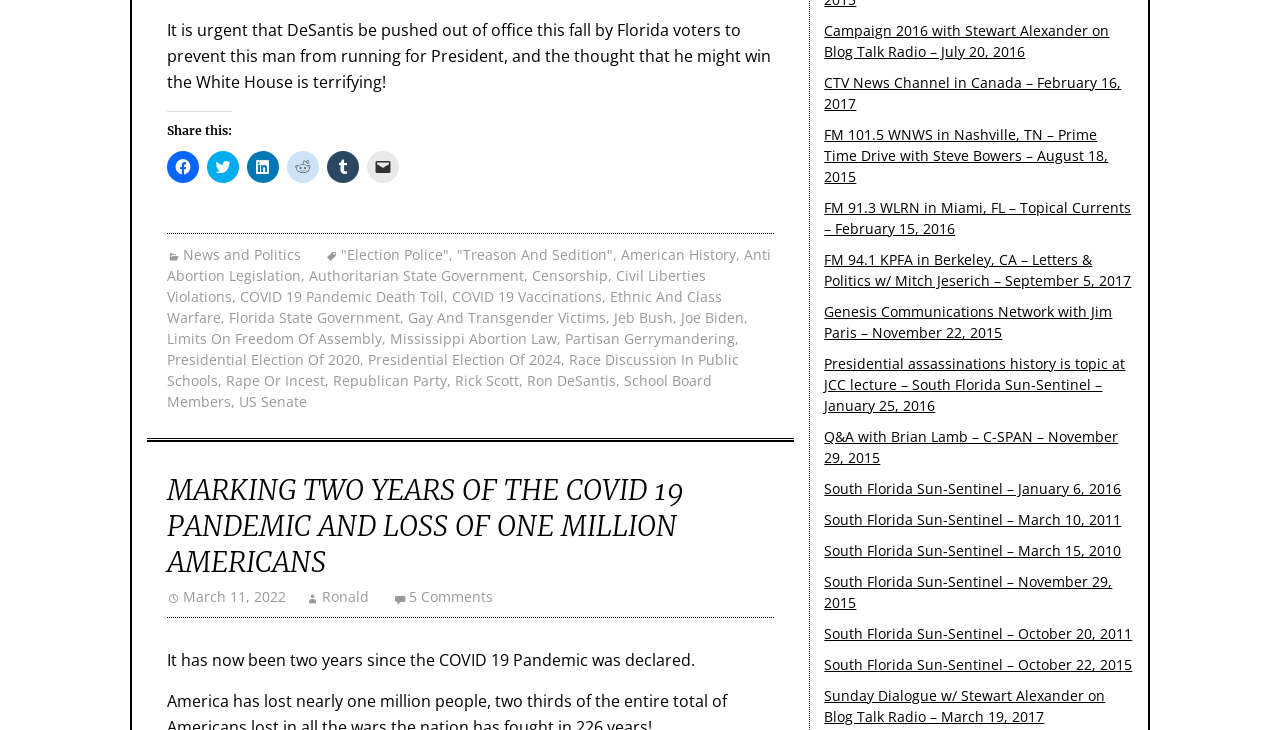Please locate the bounding box coordinates of the region I need to click to follow this instruction: "Read about MARKING TWO YEARS OF THE COVID 19 PANDEMIC AND LOSS OF ONE MILLION AMERICANS".

[0.13, 0.646, 0.534, 0.795]